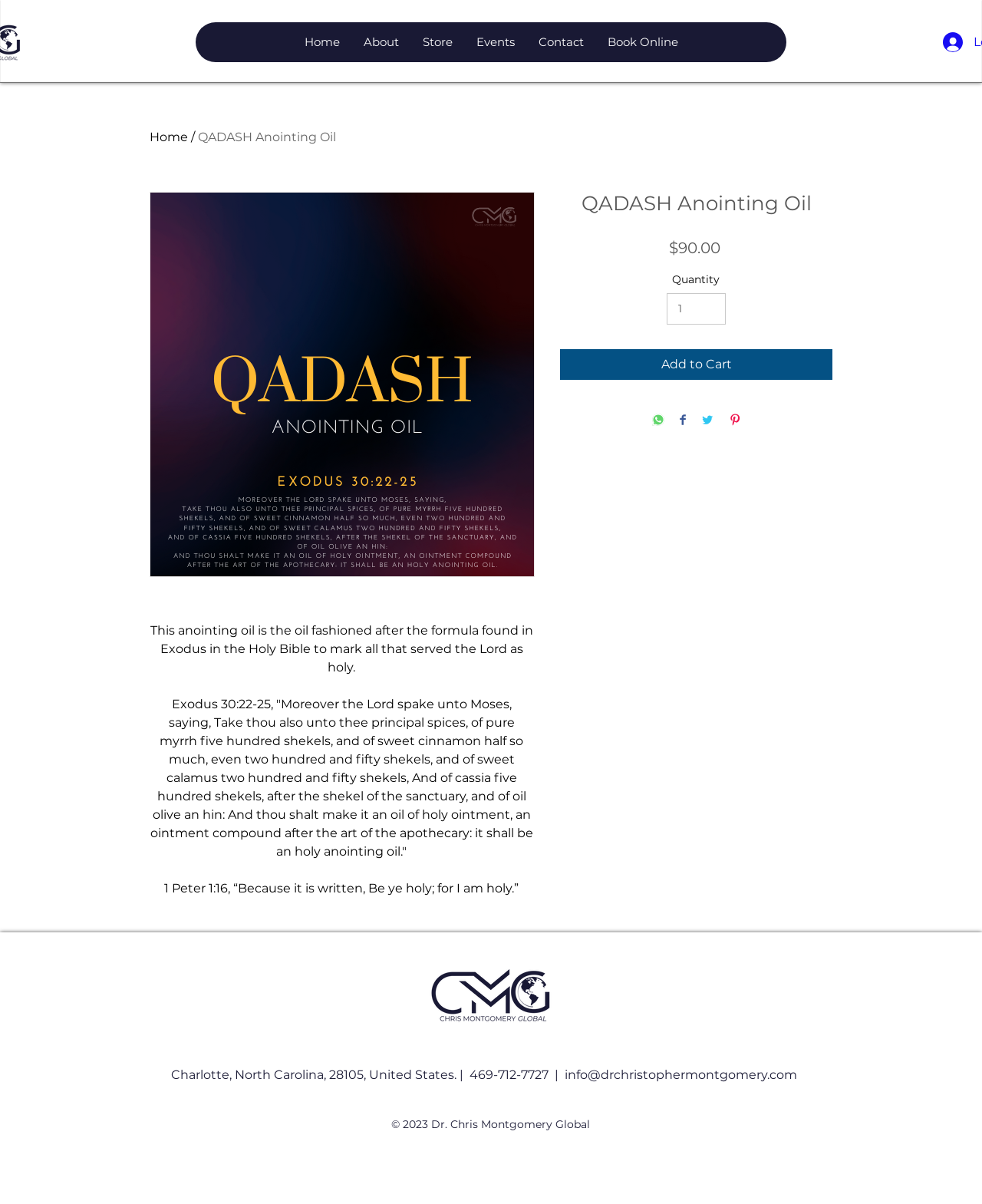Use a single word or phrase to answer the following:
What is the Bible verse referenced on the webpage?

Exodus 30:22-25